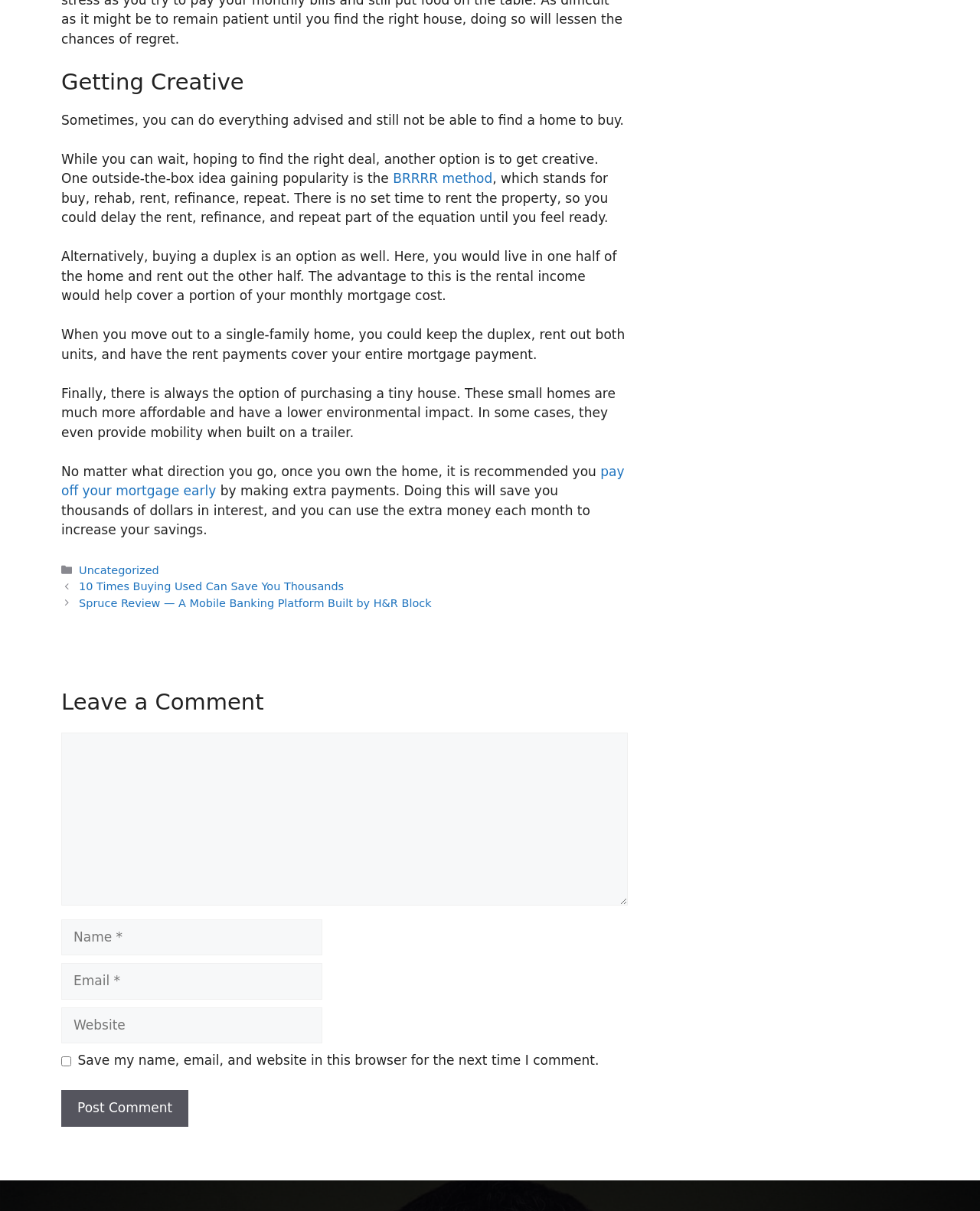Find the bounding box coordinates of the area to click in order to follow the instruction: "Click the 'pay off your mortgage early' link".

[0.062, 0.383, 0.637, 0.412]